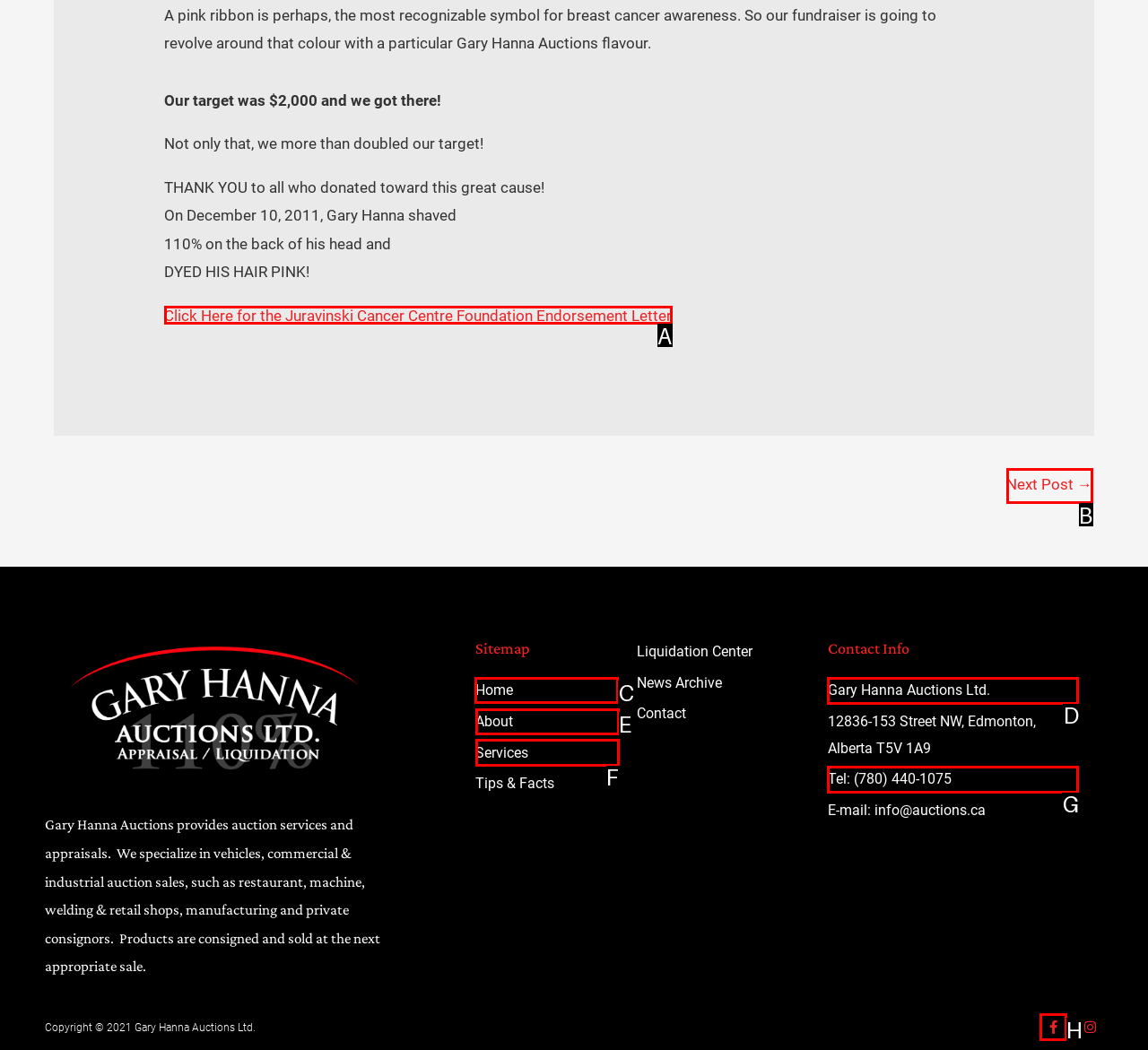Select the correct option from the given choices to perform this task: Visit the home page. Provide the letter of that option.

C